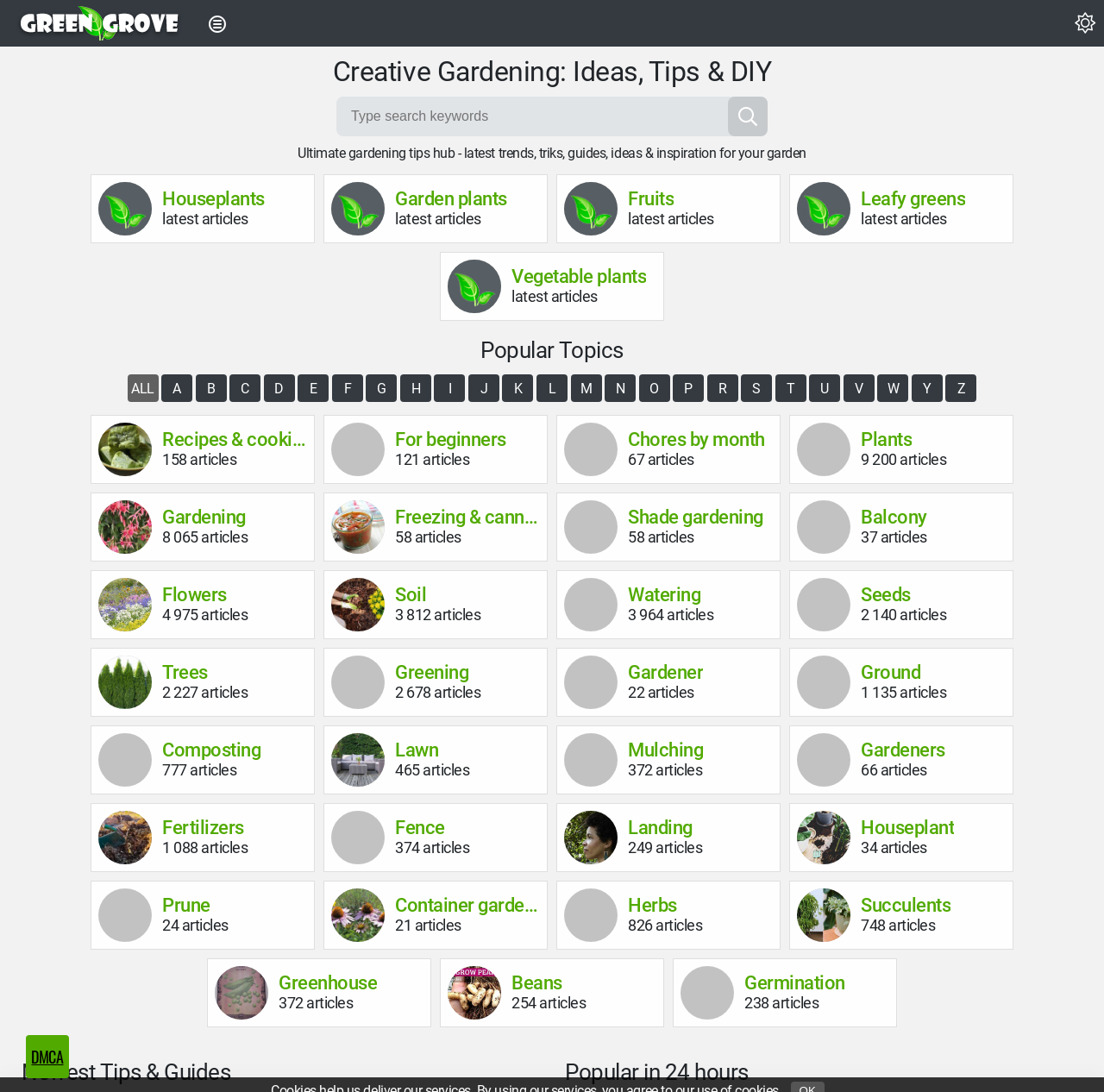What is the theme of this website?
Answer with a single word or phrase, using the screenshot for reference.

Gardening